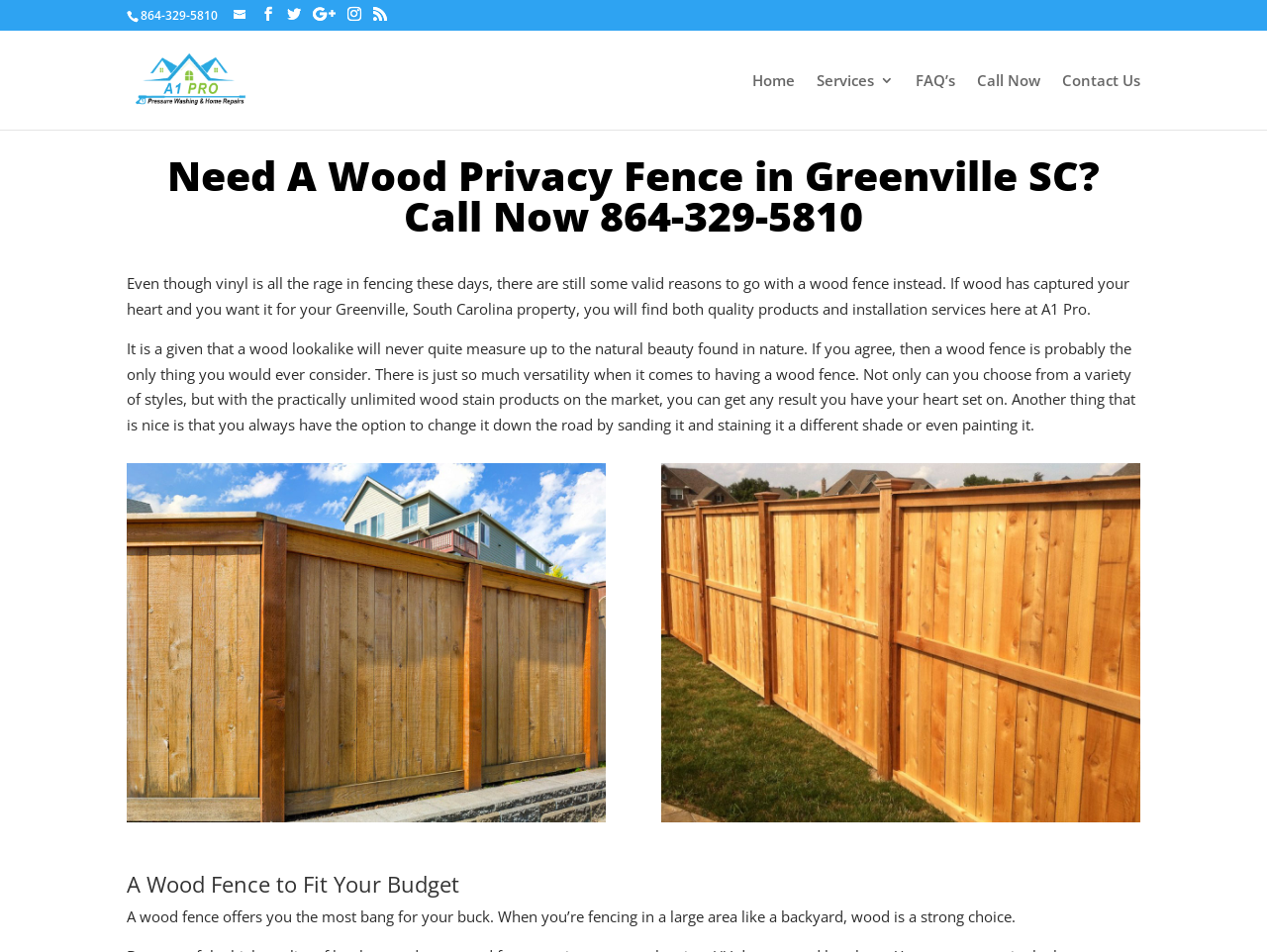Please identify the webpage's heading and generate its text content.

Need A Wood Privacy Fence in Greenville SC?
Call Now 864-329-5810